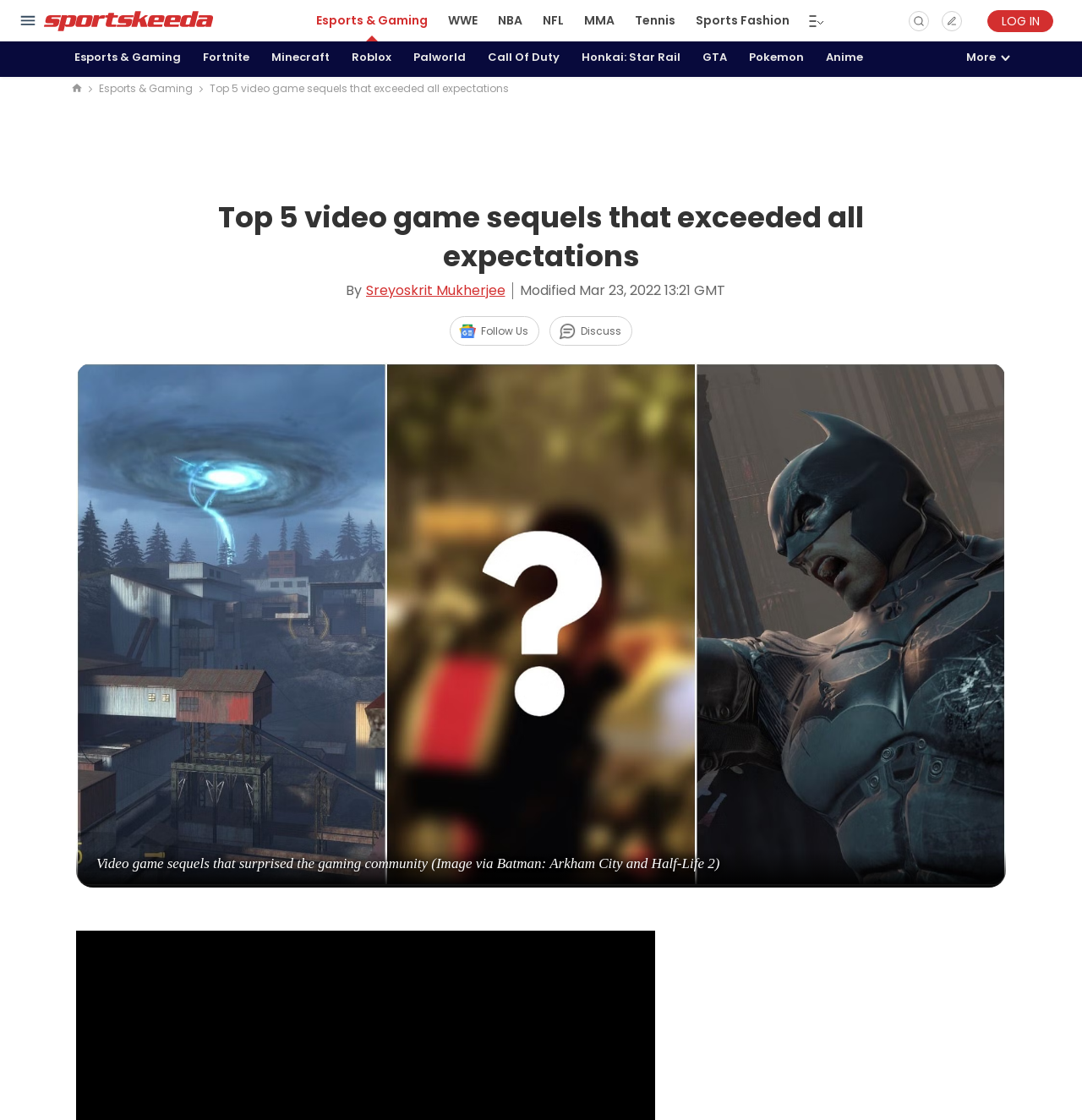Please identify the bounding box coordinates of the region to click in order to complete the task: "Read recent posts". The coordinates must be four float numbers between 0 and 1, specified as [left, top, right, bottom].

None